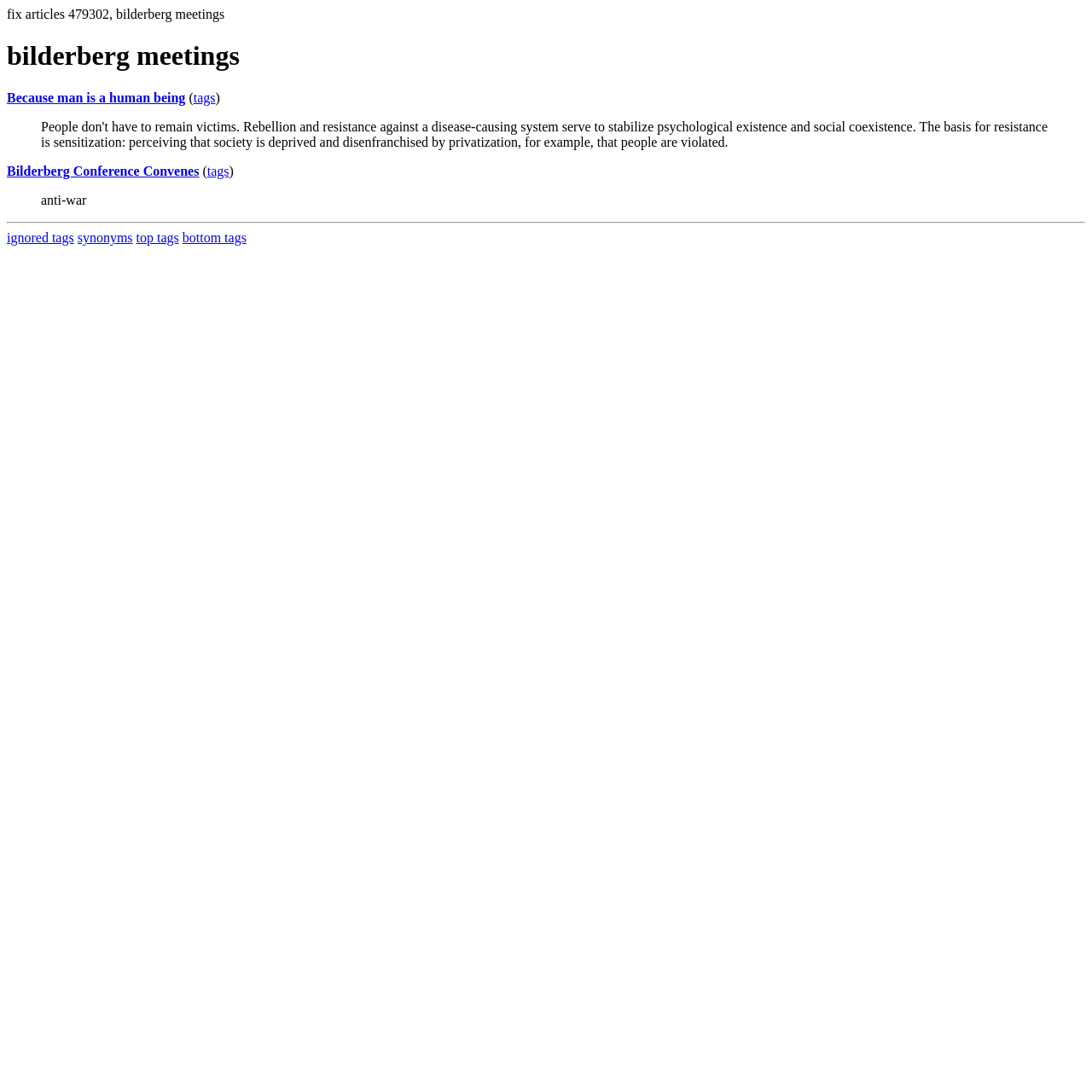Identify the bounding box coordinates of the region that needs to be clicked to carry out this instruction: "go to the 'top tags' page". Provide these coordinates as four float numbers ranging from 0 to 1, i.e., [left, top, right, bottom].

[0.125, 0.211, 0.164, 0.224]